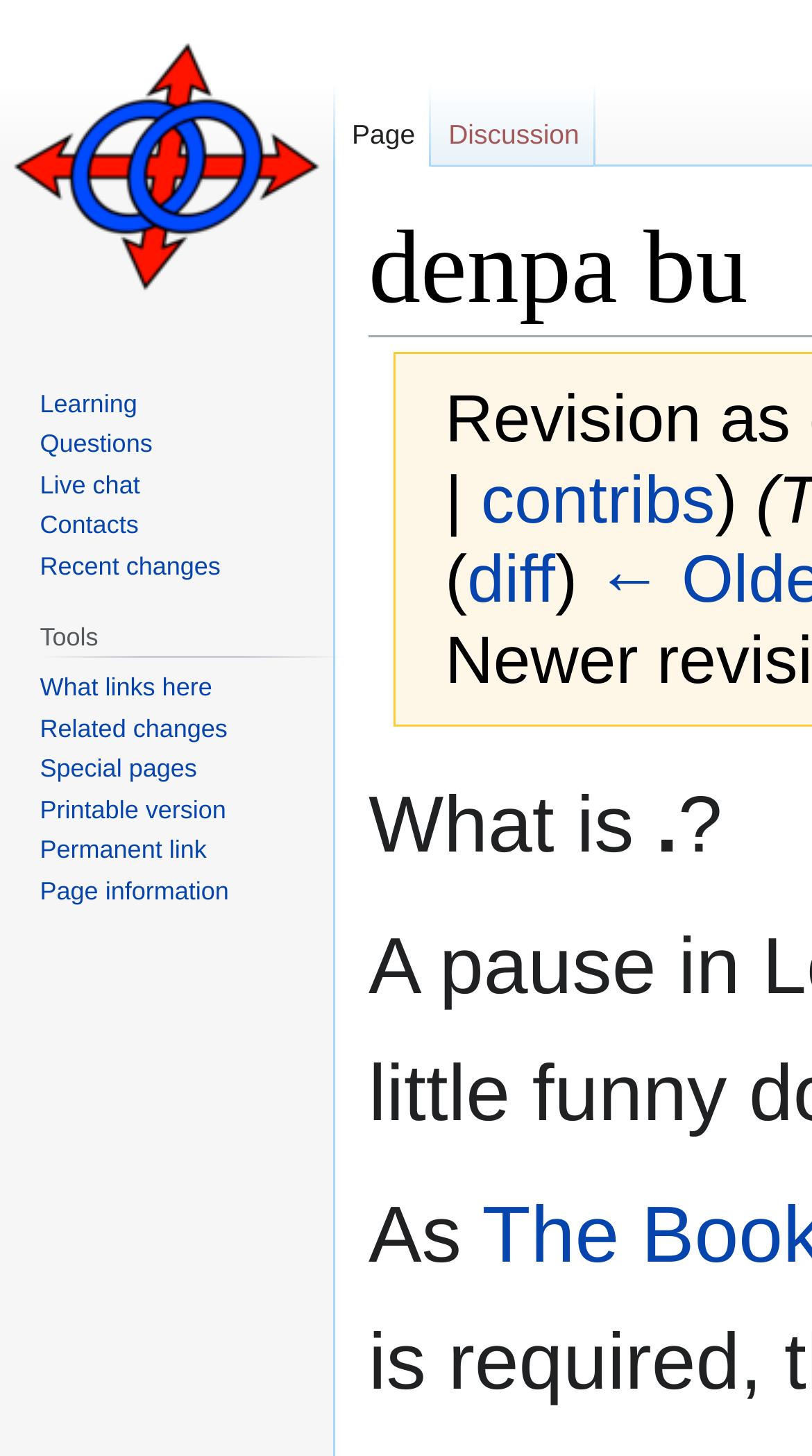Provide the bounding box coordinates for the specified HTML element described in this description: "Page information". The coordinates should be four float numbers ranging from 0 to 1, in the format [left, top, right, bottom].

[0.049, 0.601, 0.282, 0.621]